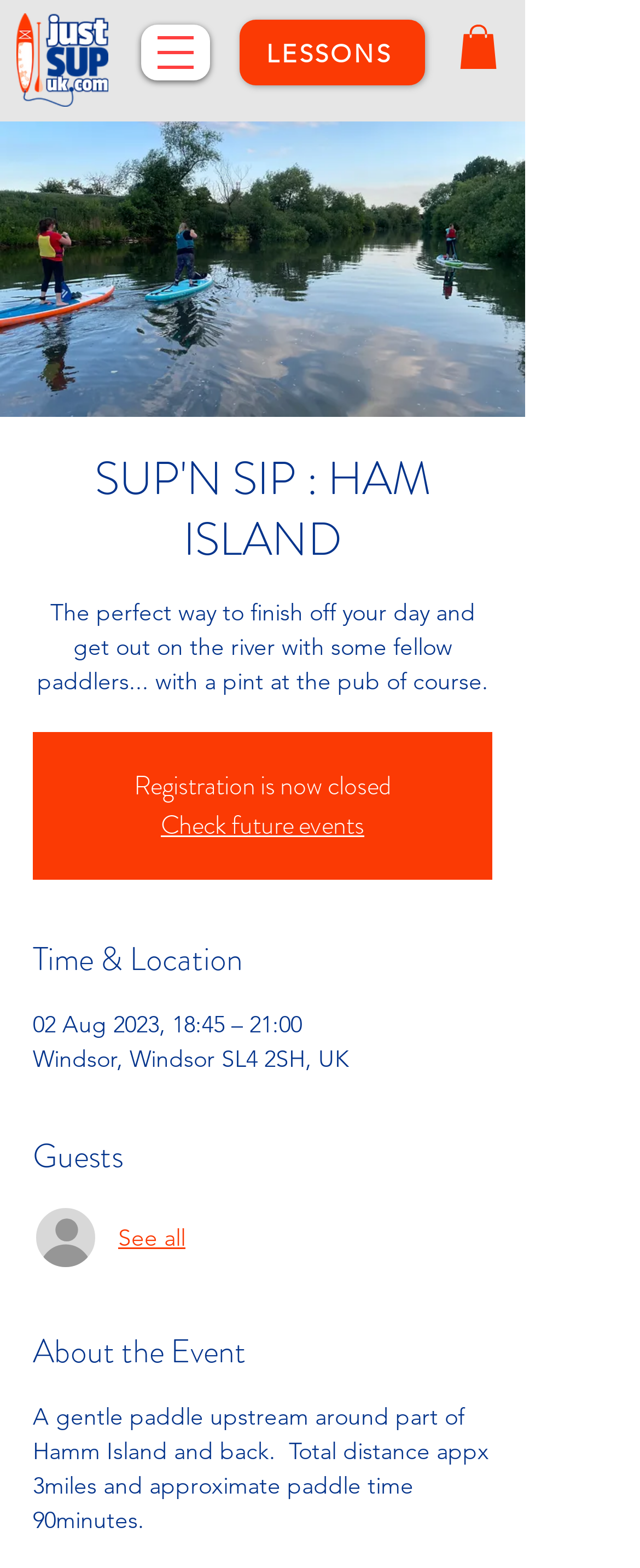What is the event name?
Using the image as a reference, answer the question in detail.

The event name is obtained from the heading element with the text 'SUP'N SIP : HAM ISLAND' which is located at the top of the webpage.